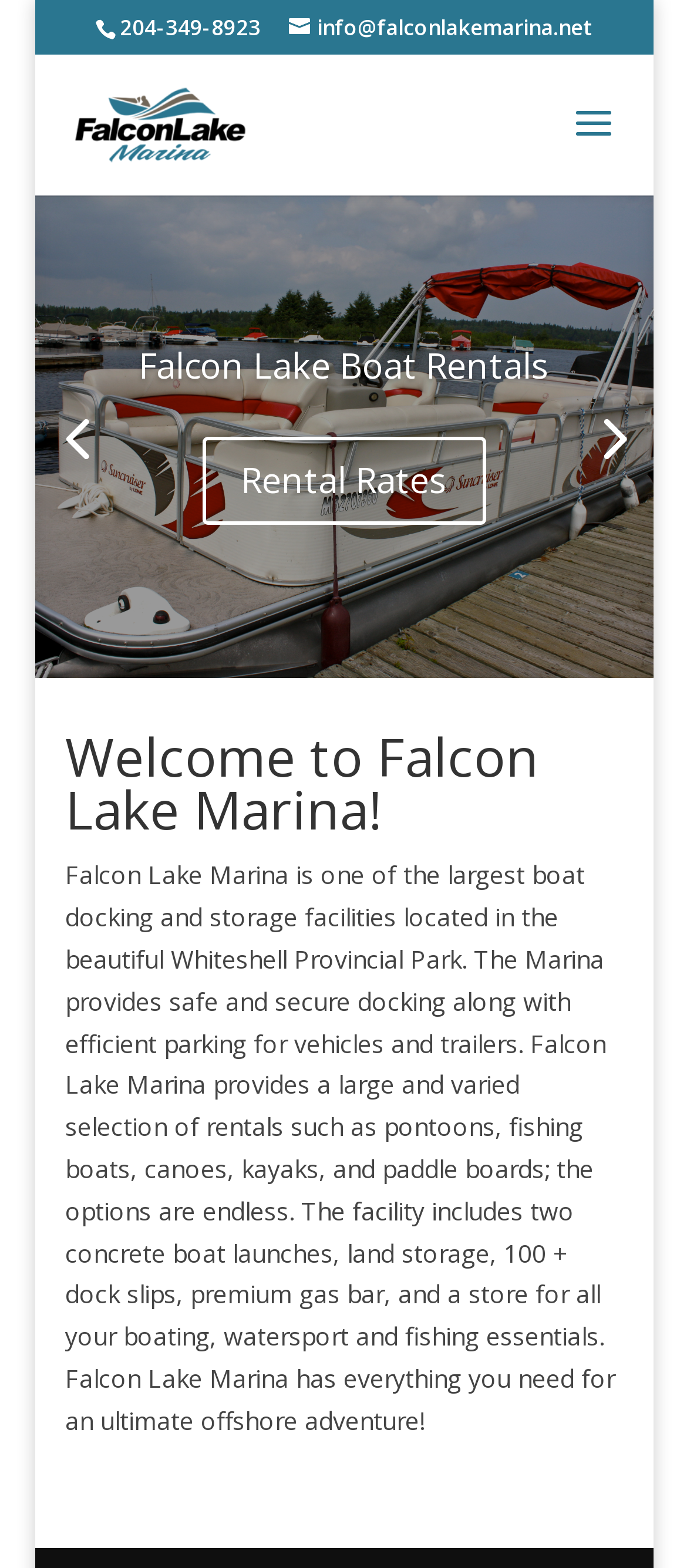What is the name of the marina?
Please analyze the image and answer the question with as much detail as possible.

The name of the marina can be found in the link element with the text 'Falcon Lake Marina' which is also accompanied by an image with the same name.